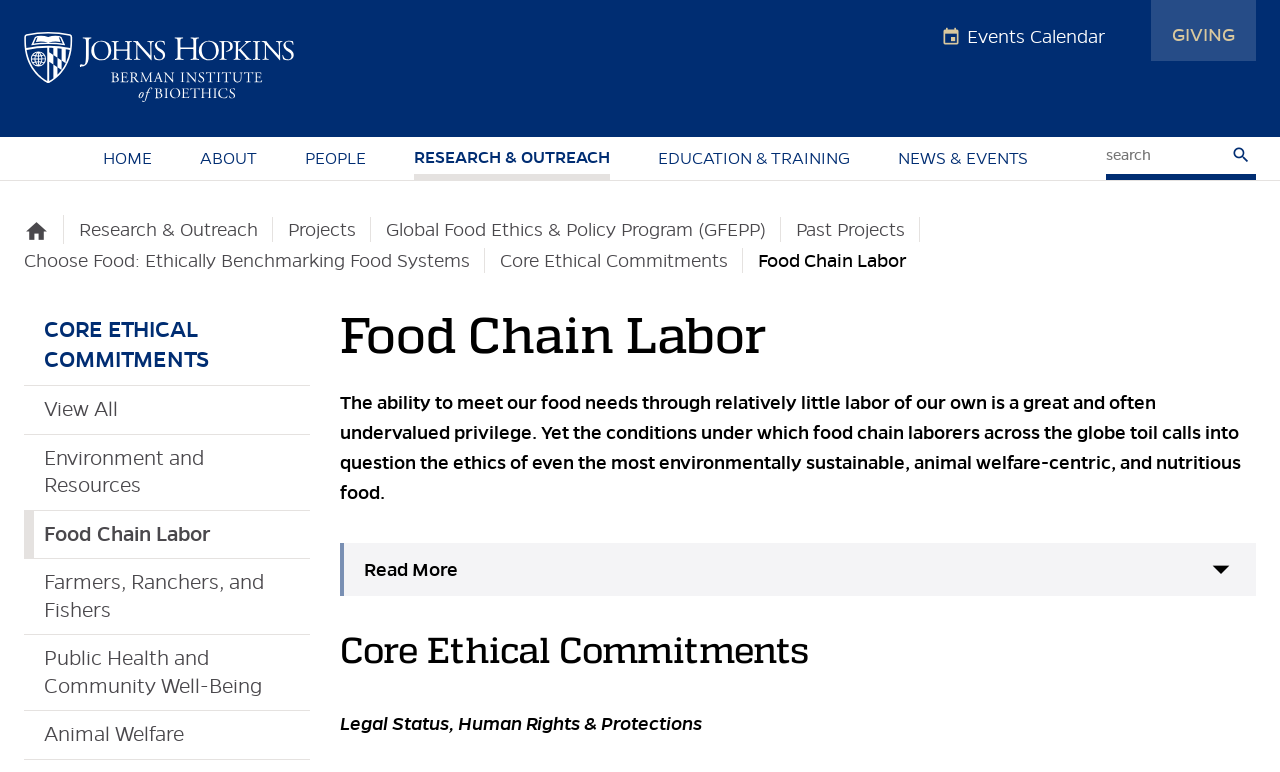Examine the screenshot and answer the question in as much detail as possible: What is the topic of the section with the heading 'Food Chain Labor'?

The section with the heading 'Food Chain Labor' appears to discuss the ethics of food chain labor, including the conditions under which food chain laborers work and the implications for food production.